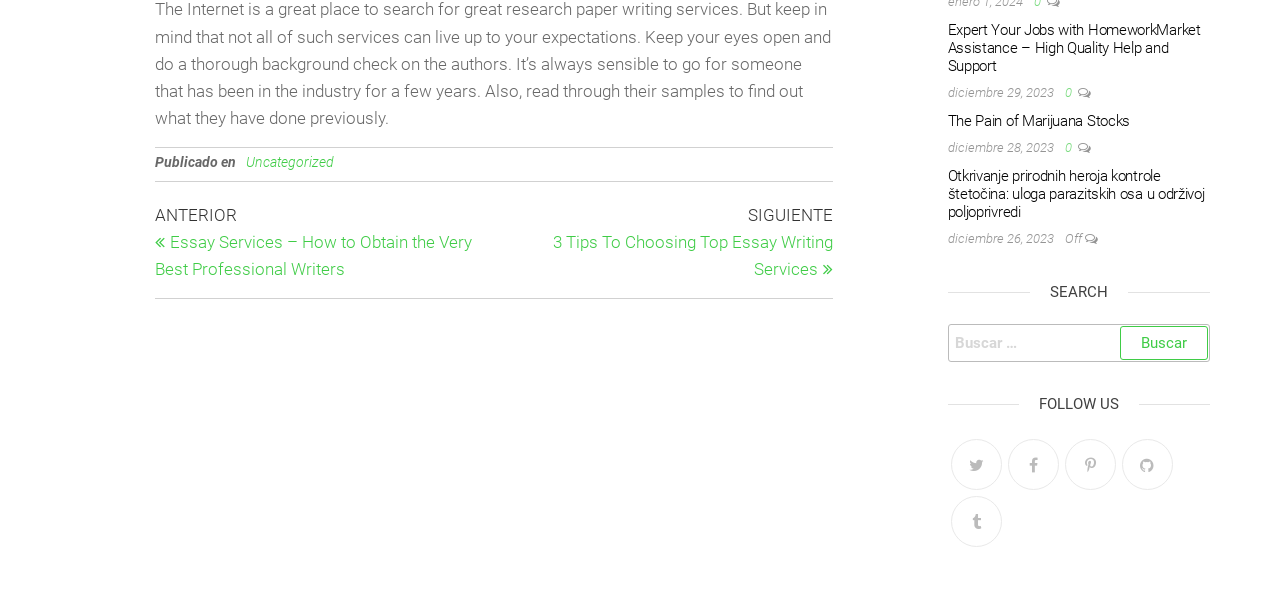Please specify the bounding box coordinates in the format (top-left x, top-left y, bottom-right x, bottom-right y), with all values as floating point numbers between 0 and 1. Identify the bounding box of the UI element described by: parent_node: Buscar: value="Buscar"

[0.875, 0.552, 0.944, 0.609]